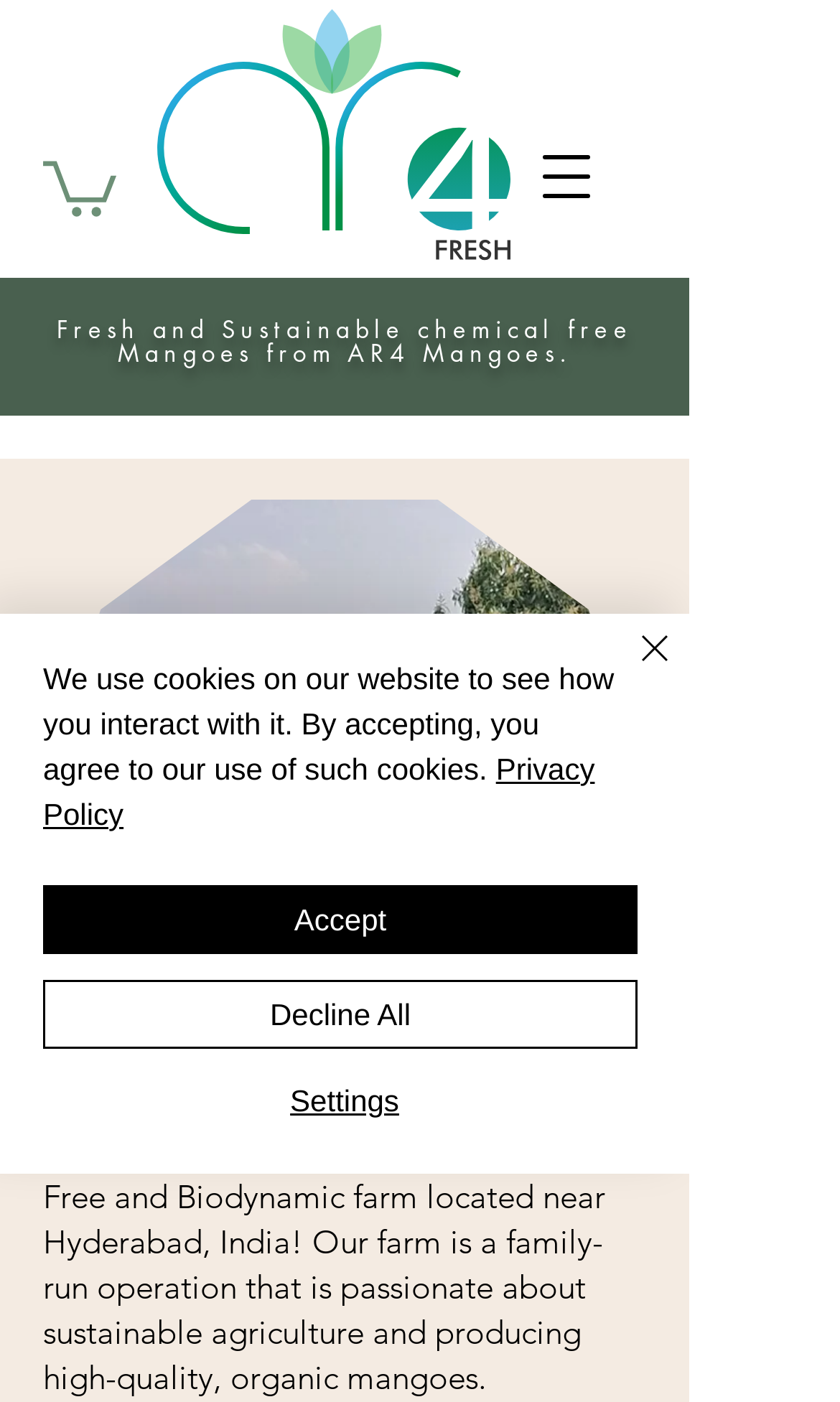What is the main product of AR4 Mangoes?
Look at the image and respond with a single word or a short phrase.

Mangoes